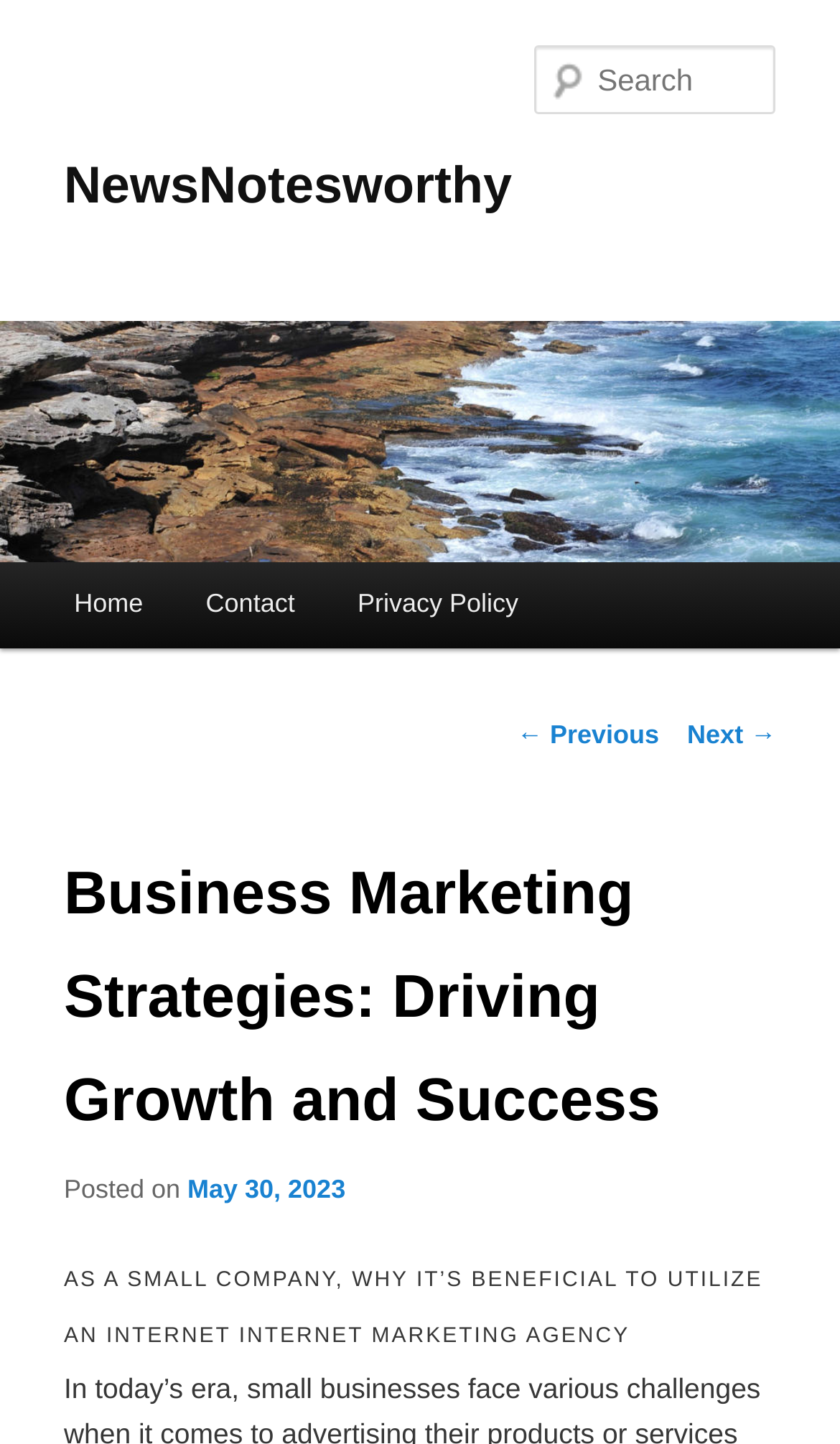What is the topic of the main article?
Based on the image, answer the question with a single word or brief phrase.

Business Marketing Strategies